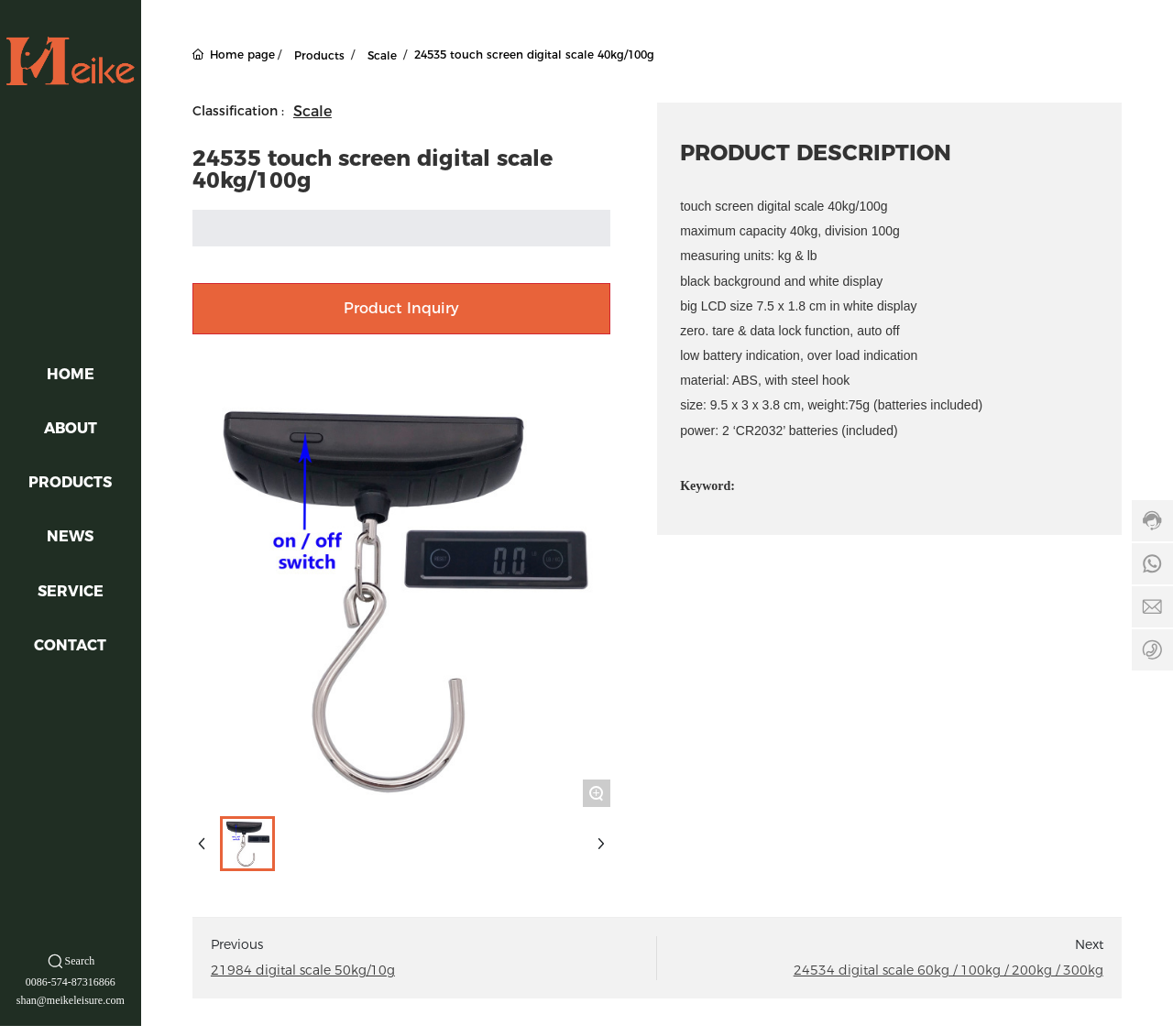How many batteries are required to power the scale?
Answer the question in as much detail as possible.

I found the number of batteries required to power the scale by looking at the static text element with the text 'power: 2 ‘CR2032’ batteries (included)'. This suggests that 2 batteries are required to power the scale.